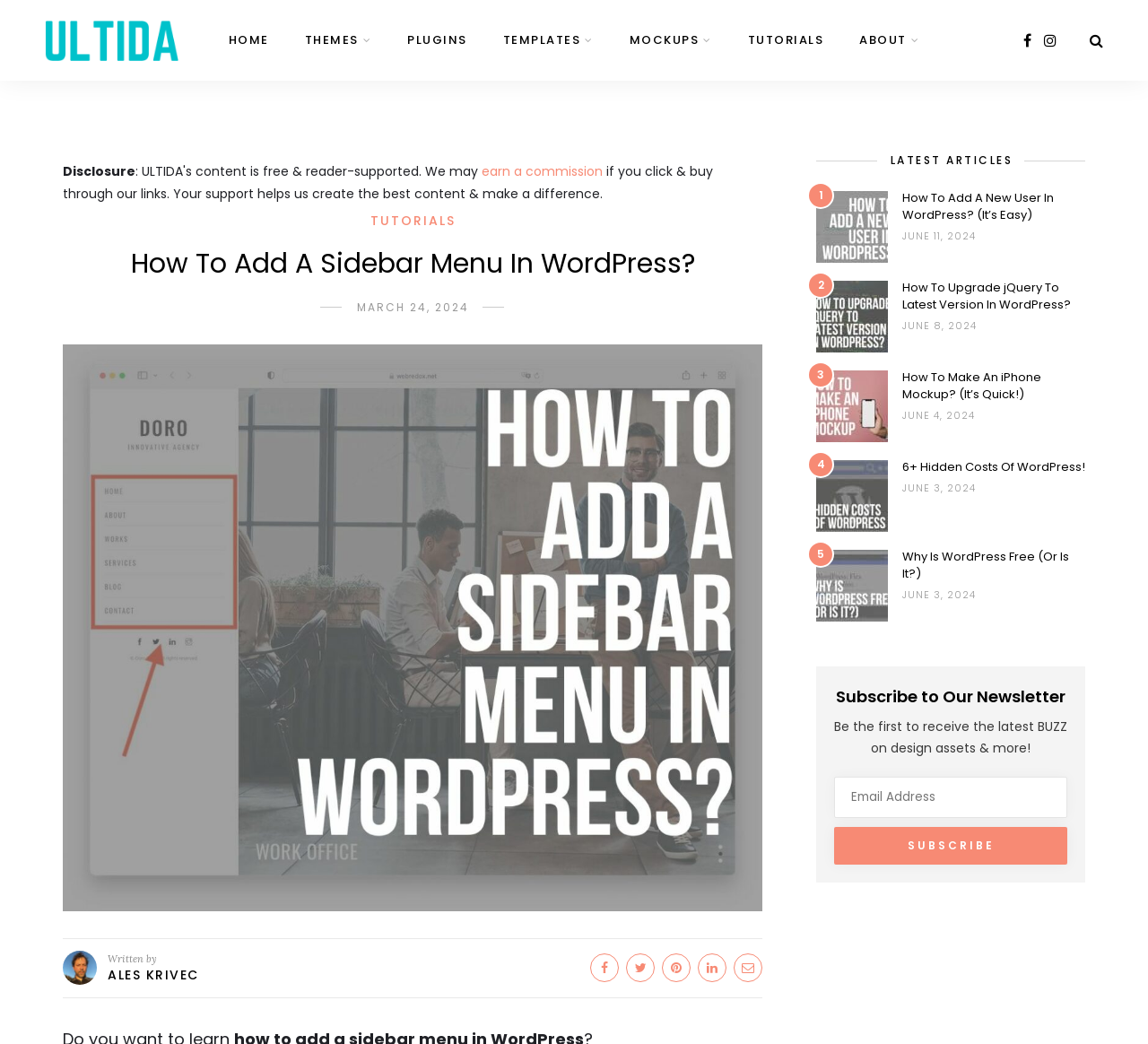Please determine the bounding box coordinates of the clickable area required to carry out the following instruction: "Read the latest article 'How To Add A New User In WordPress?'". The coordinates must be four float numbers between 0 and 1, represented as [left, top, right, bottom].

[0.786, 0.181, 0.918, 0.214]